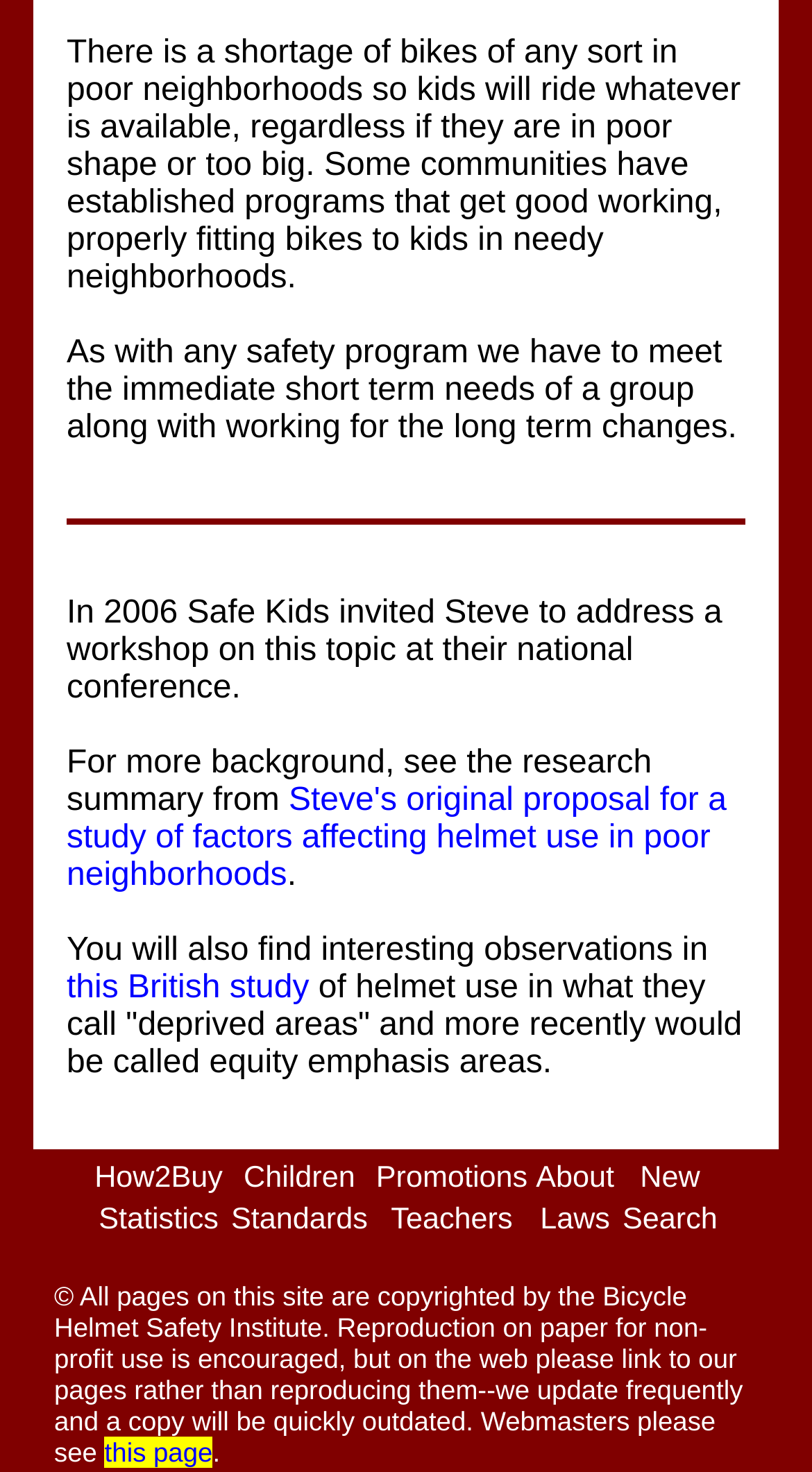Reply to the question with a brief word or phrase: What is the organization behind this webpage?

Bicycle Helmet Safety Institute